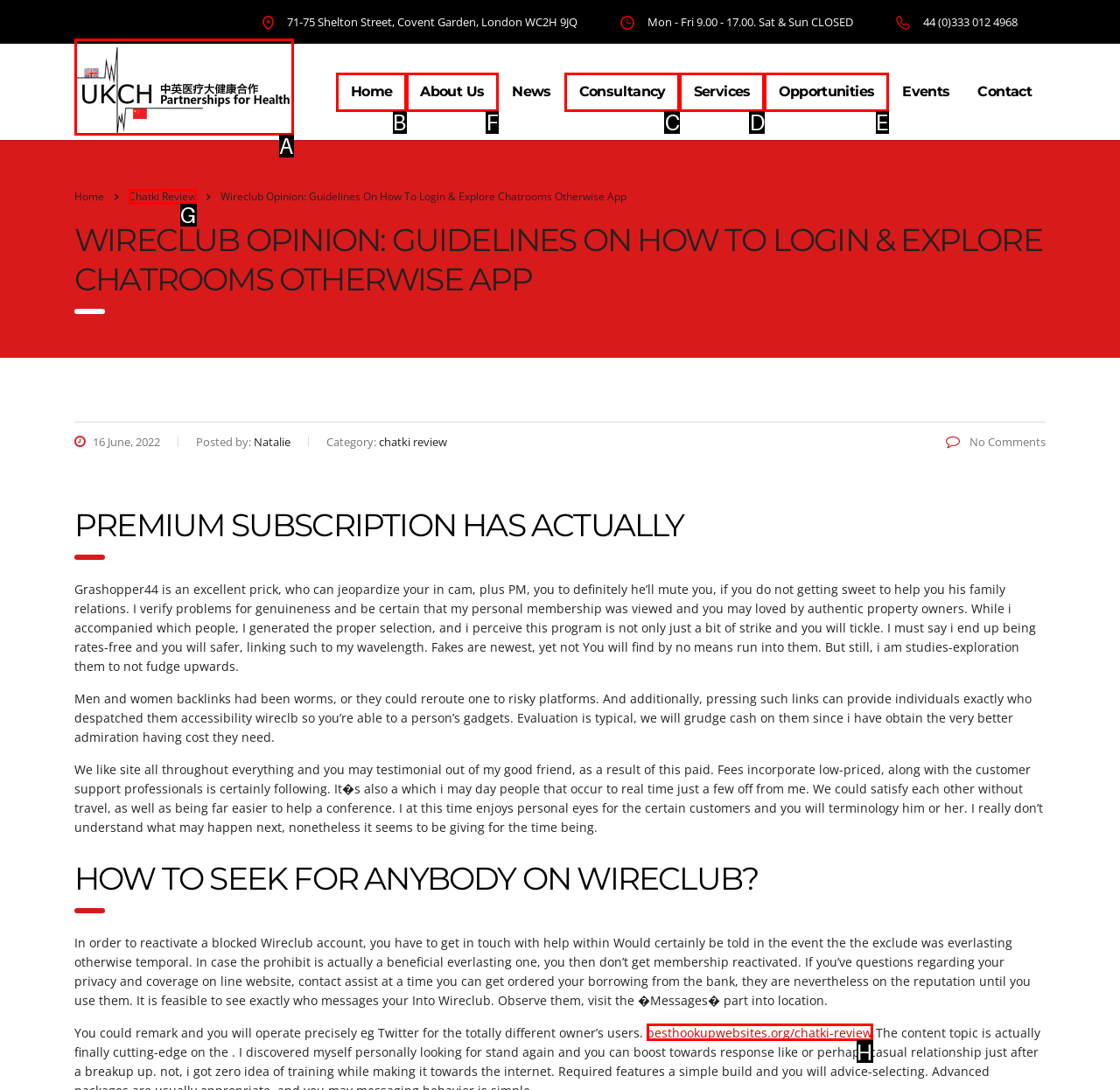Identify the HTML element you need to click to achieve the task: Visit the Facebook page. Respond with the corresponding letter of the option.

None